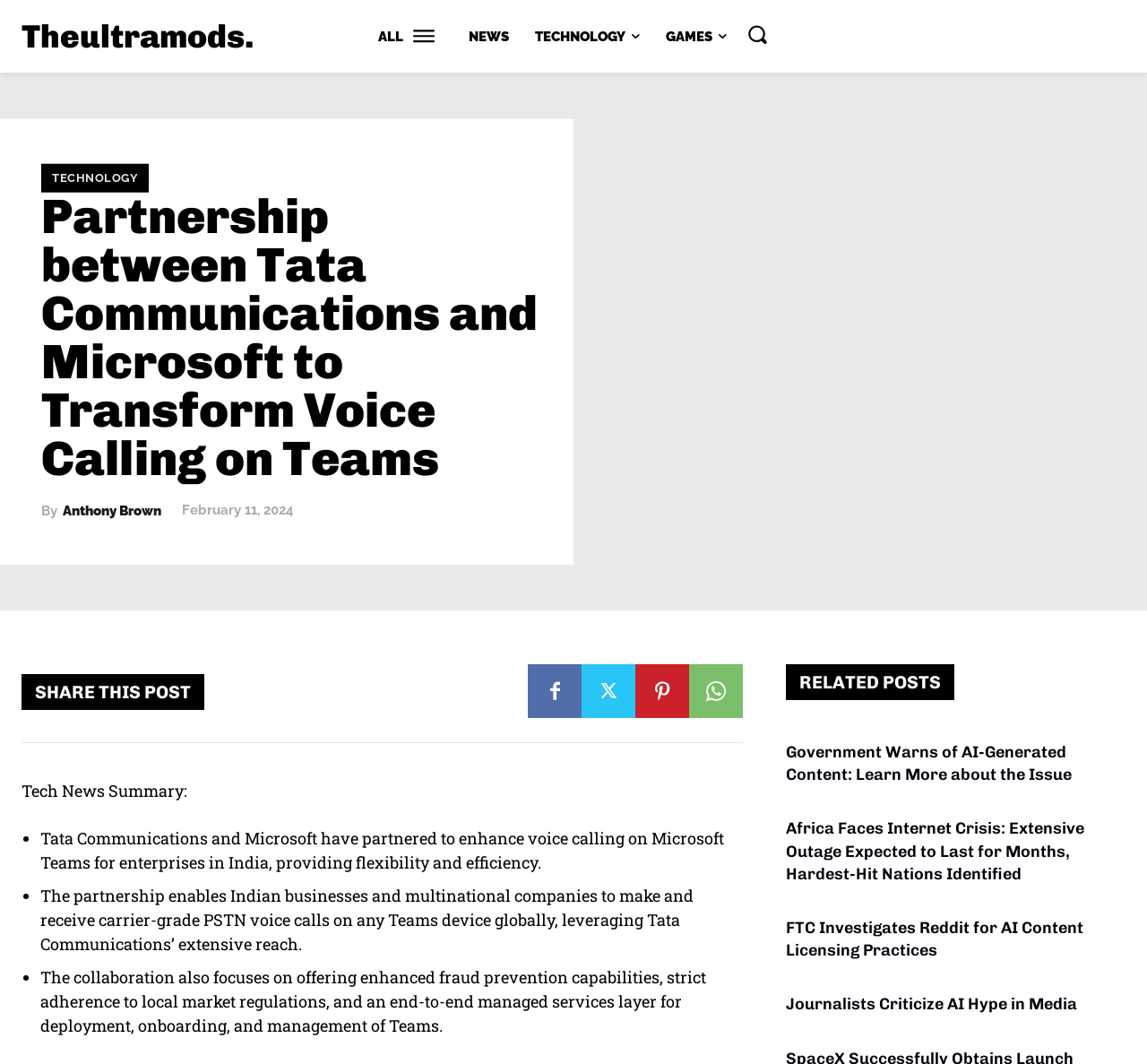Please give a succinct answer using a single word or phrase:
What is the name of the author of this article?

Anthony Brown